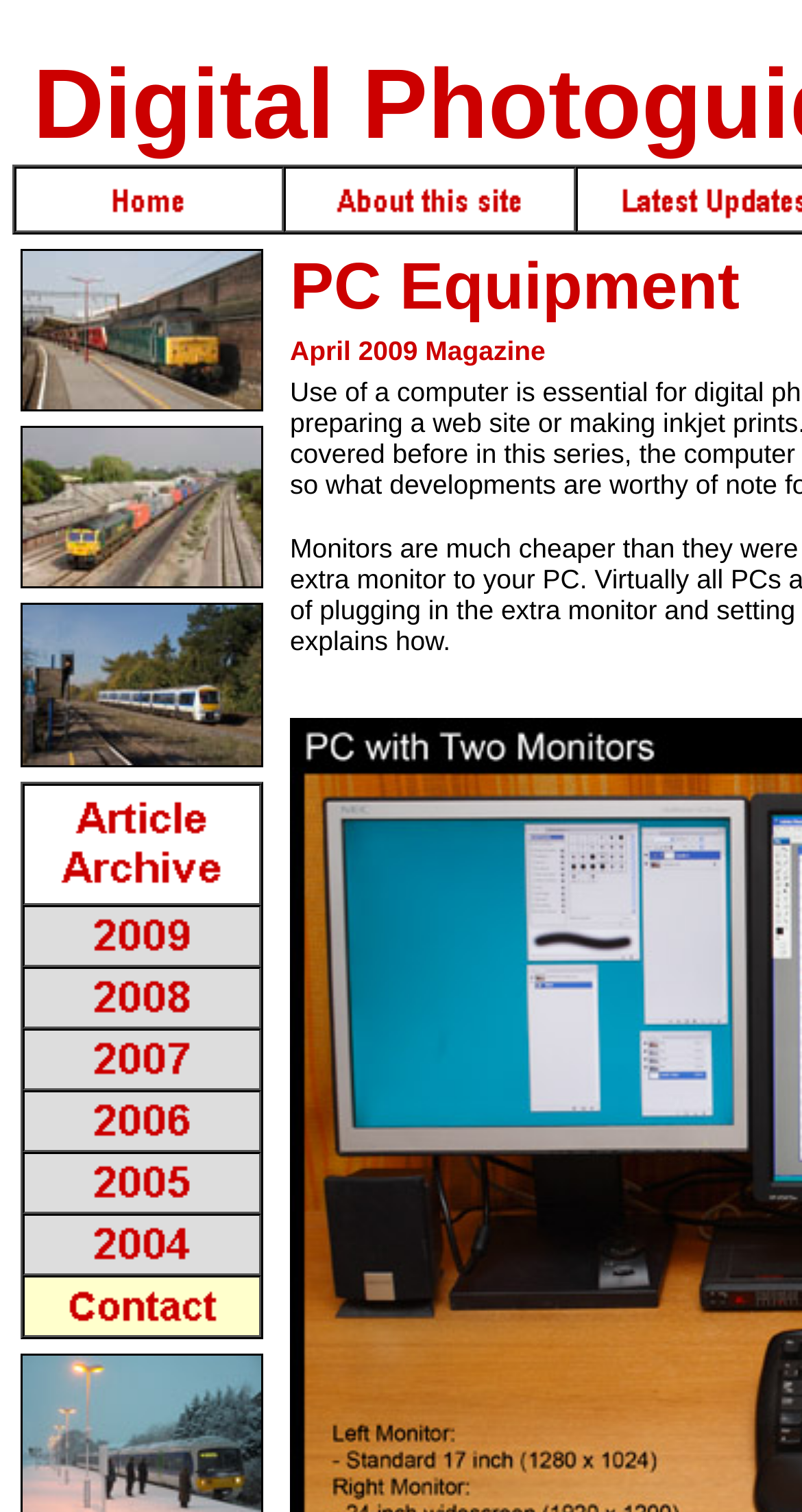Determine the bounding box for the described HTML element: "alt="2008" title="2008"". Ensure the coordinates are four float numbers between 0 and 1 in the format [left, top, right, bottom].

[0.031, 0.641, 0.323, 0.661]